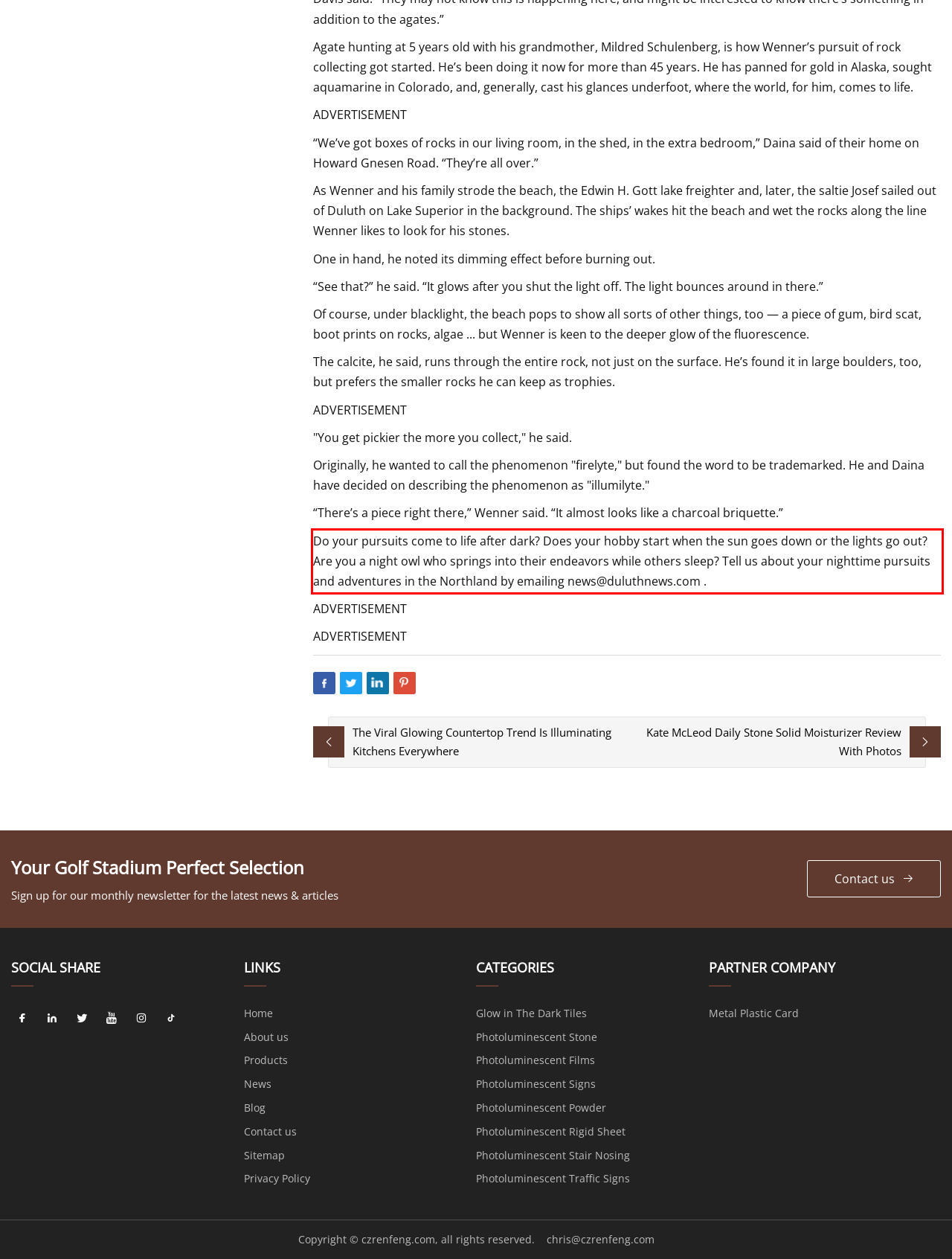Given a screenshot of a webpage containing a red bounding box, perform OCR on the text within this red bounding box and provide the text content.

Do your pursuits come to life after dark? Does your hobby start when the sun goes down or the lights go out? Are you a night owl who springs into their endeavors while others sleep? Tell us about your nighttime pursuits and adventures in the Northland by emailing news@duluthnews.com .